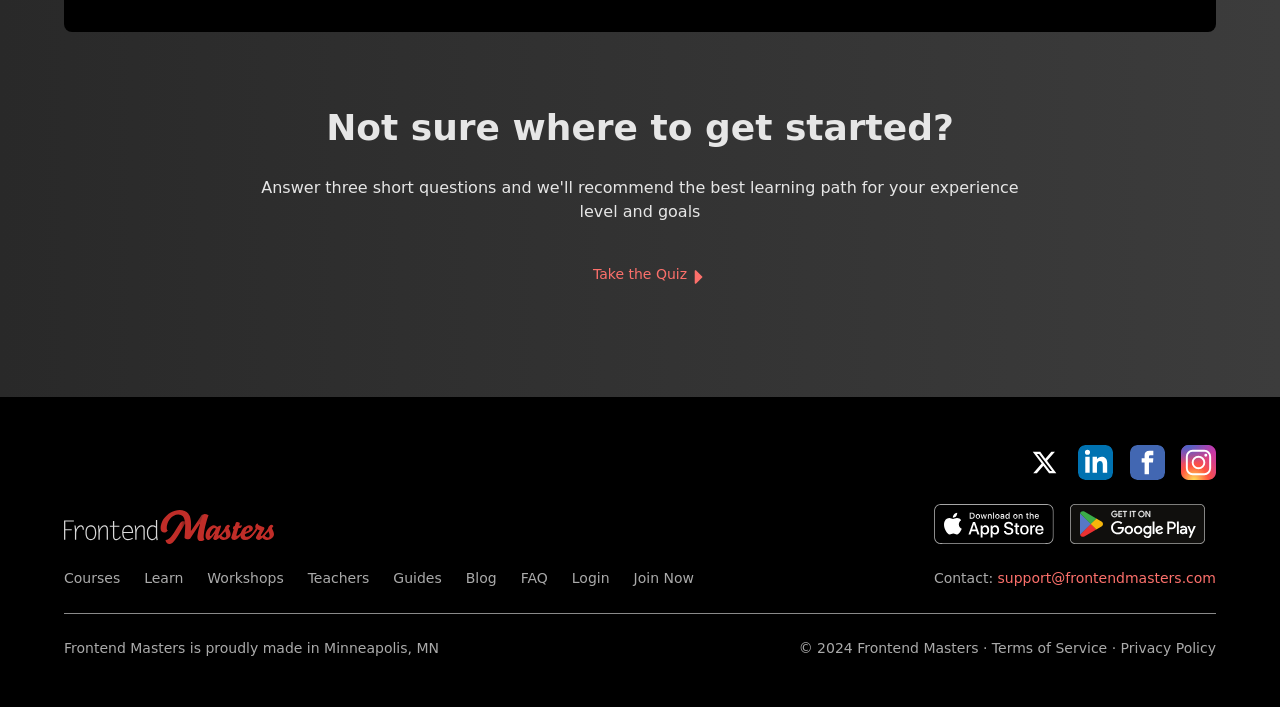Identify the bounding box for the described UI element: "Join Now".

[0.495, 0.807, 0.542, 0.829]